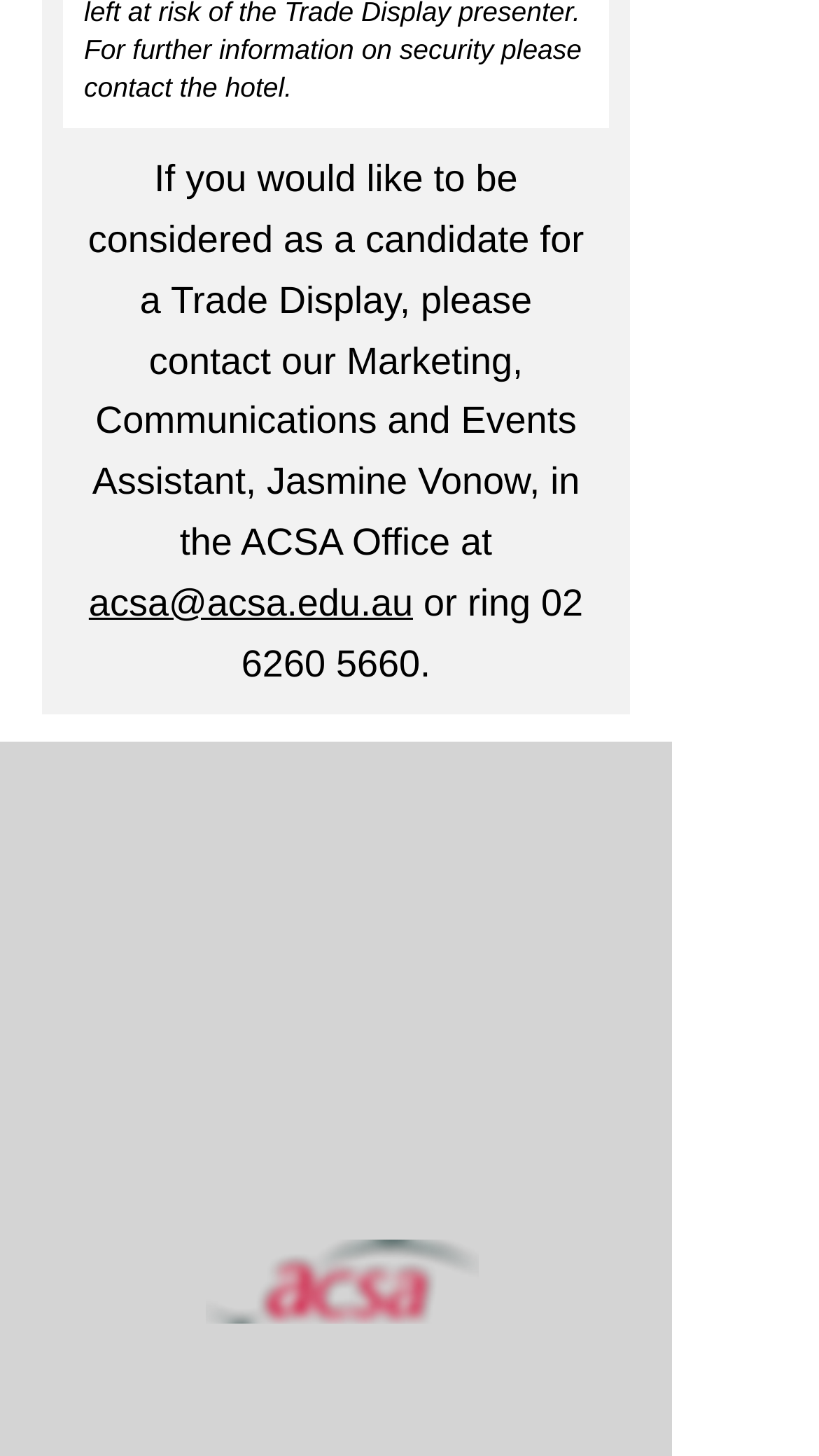Could you locate the bounding box coordinates for the section that should be clicked to accomplish this task: "Visit the ACSA website".

[0.266, 0.76, 0.552, 0.781]